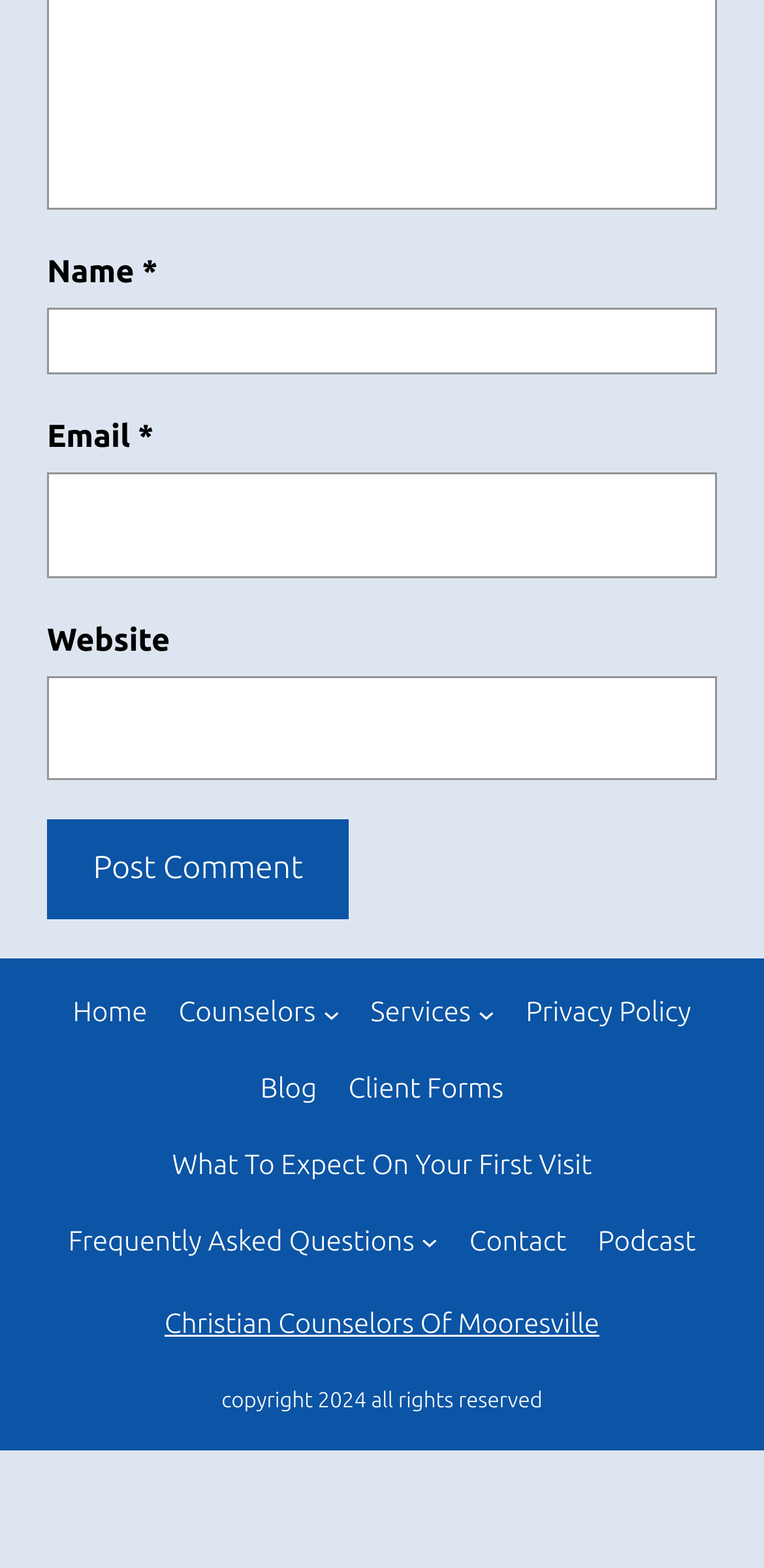Extract the bounding box for the UI element that matches this description: "Services".

[0.485, 0.632, 0.616, 0.66]